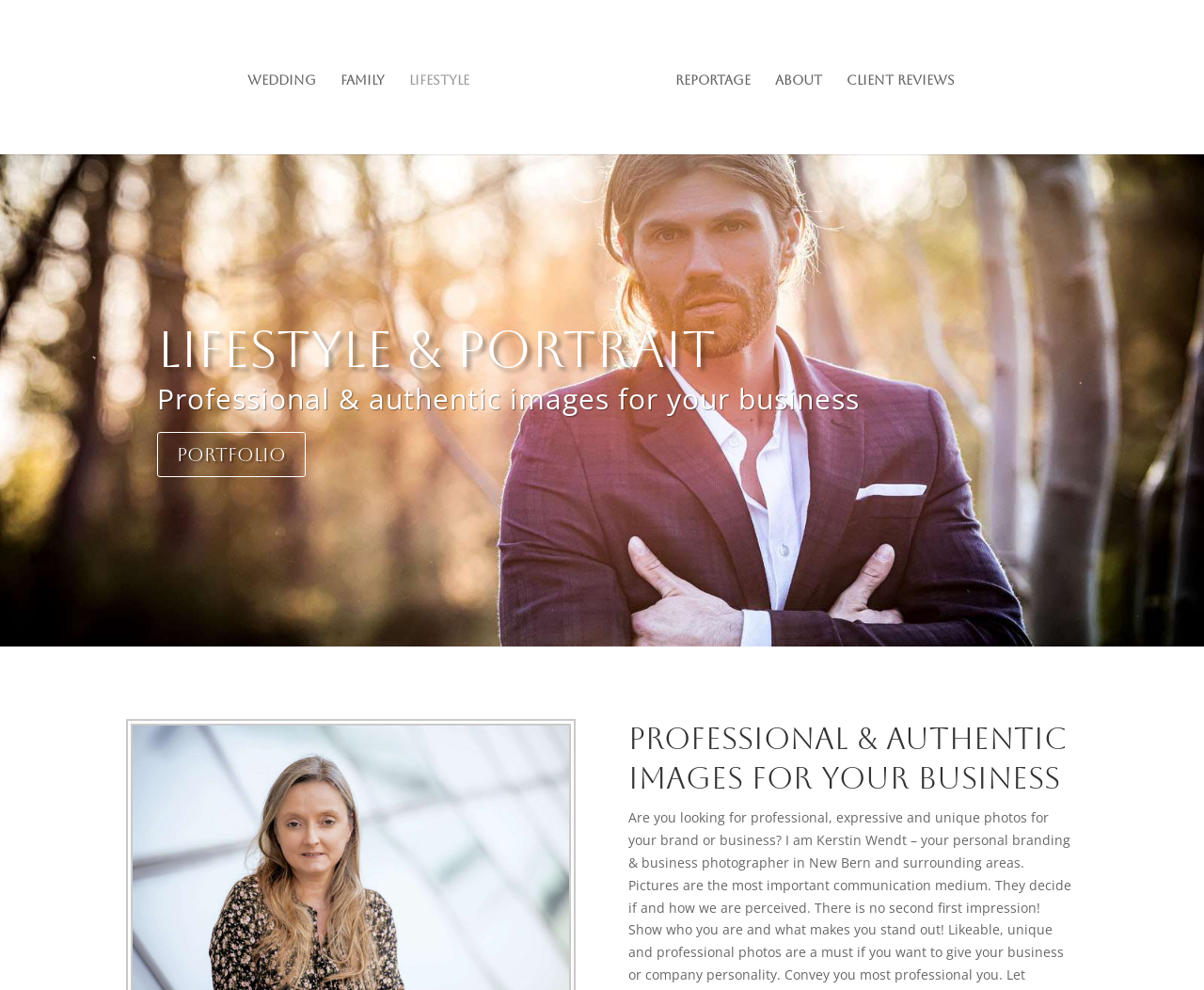Could you identify the text that serves as the heading for this webpage?

Professional & authentic images for your business